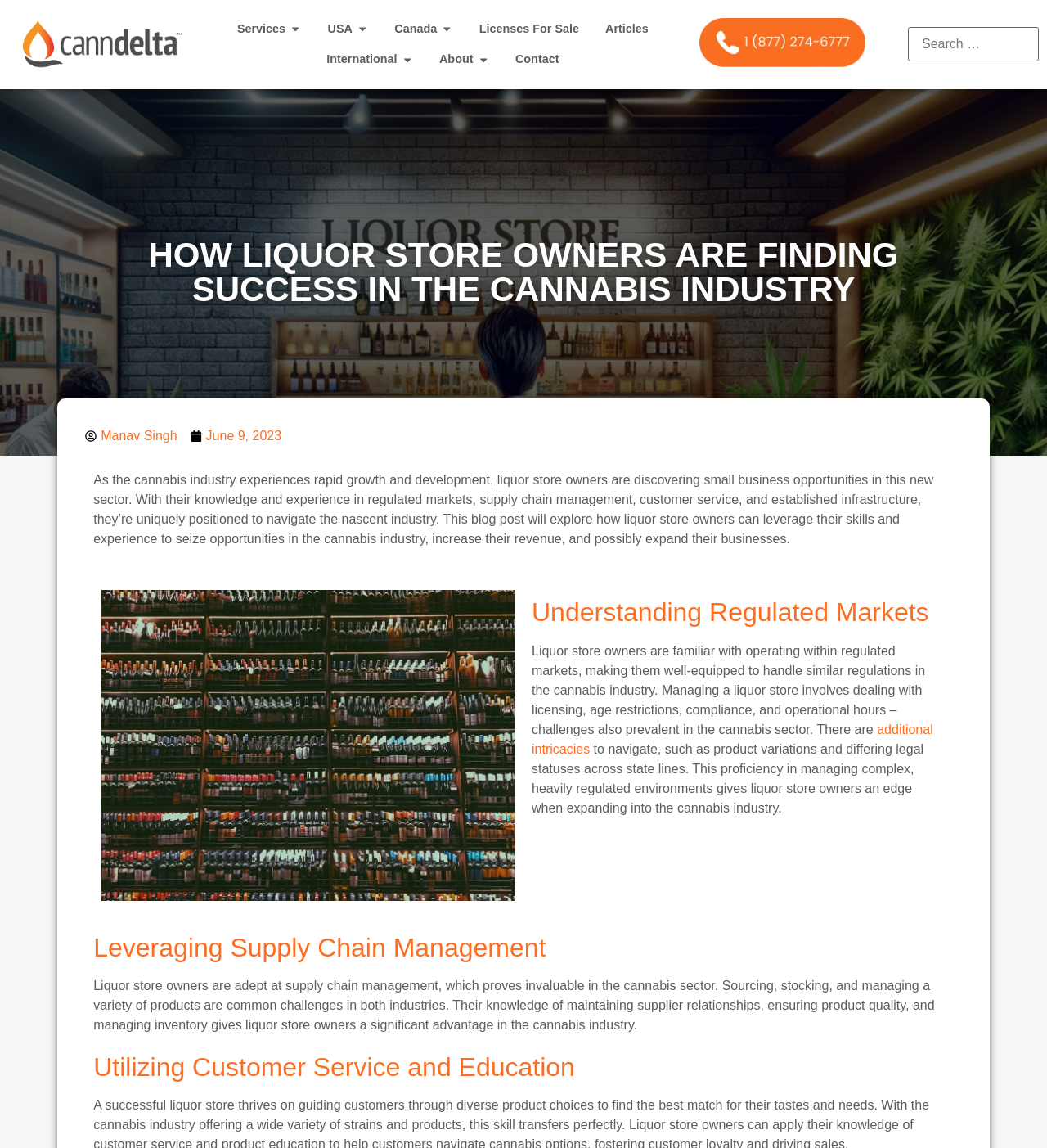What is the main skill of liquor store owners that can be applied to the cannabis industry?
Please look at the screenshot and answer in one word or a short phrase.

Supply chain management